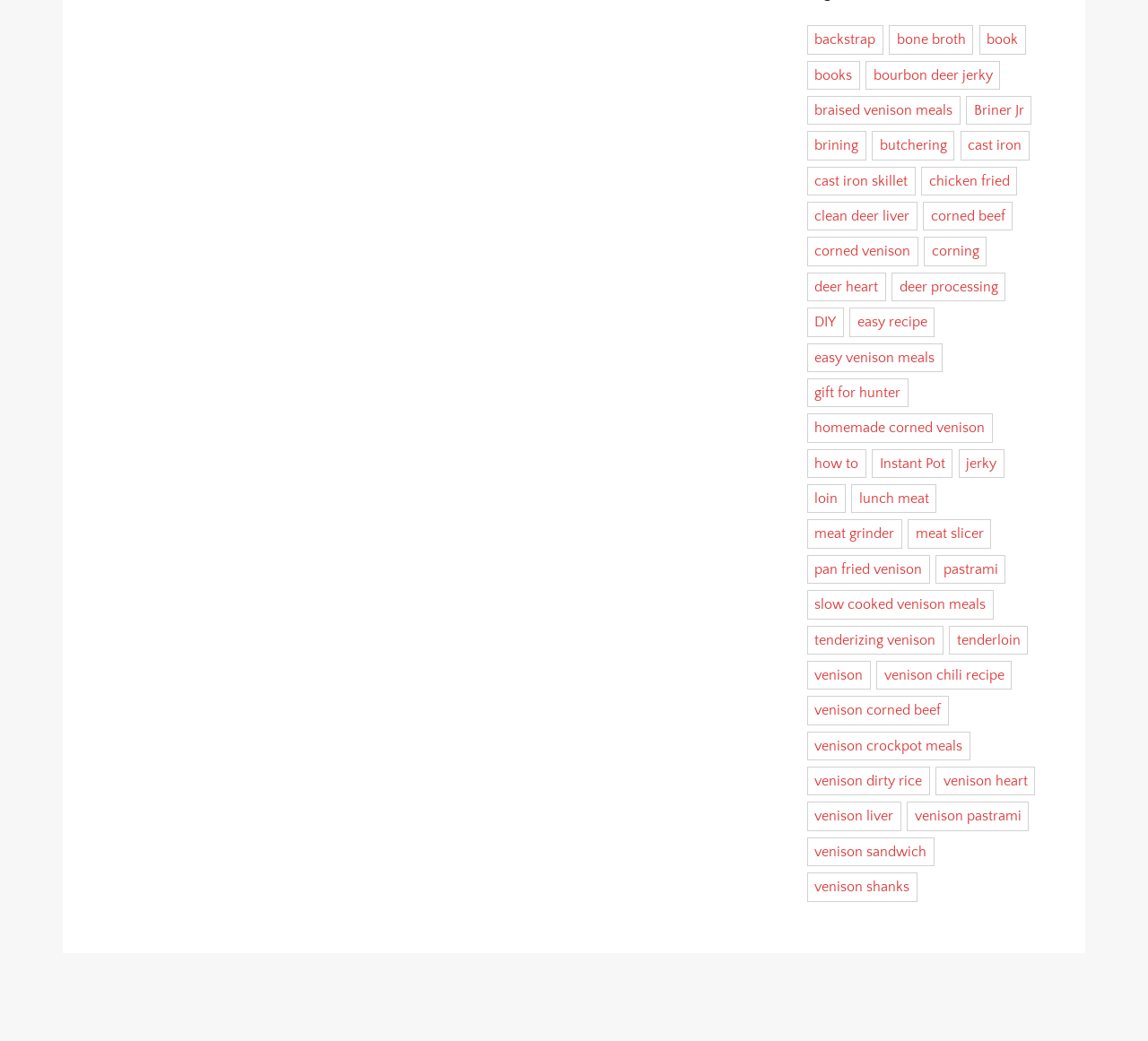What is the main topic of this webpage?
From the screenshot, supply a one-word or short-phrase answer.

Venison recipes